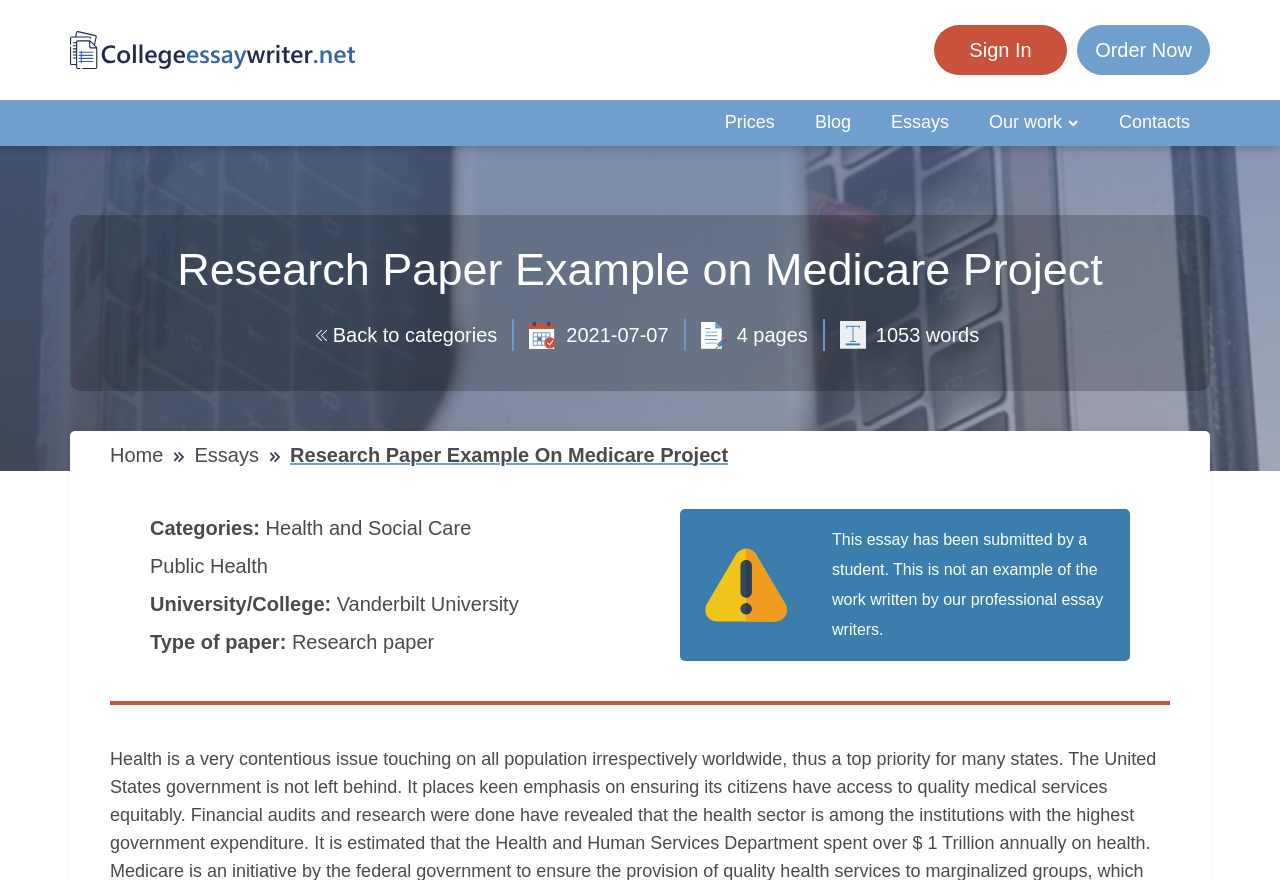Locate the bounding box coordinates of the element to click to perform the following action: 'Click on the 'Sign In' button'. The coordinates should be given as four float values between 0 and 1, in the form of [left, top, right, bottom].

[0.757, 0.044, 0.806, 0.069]